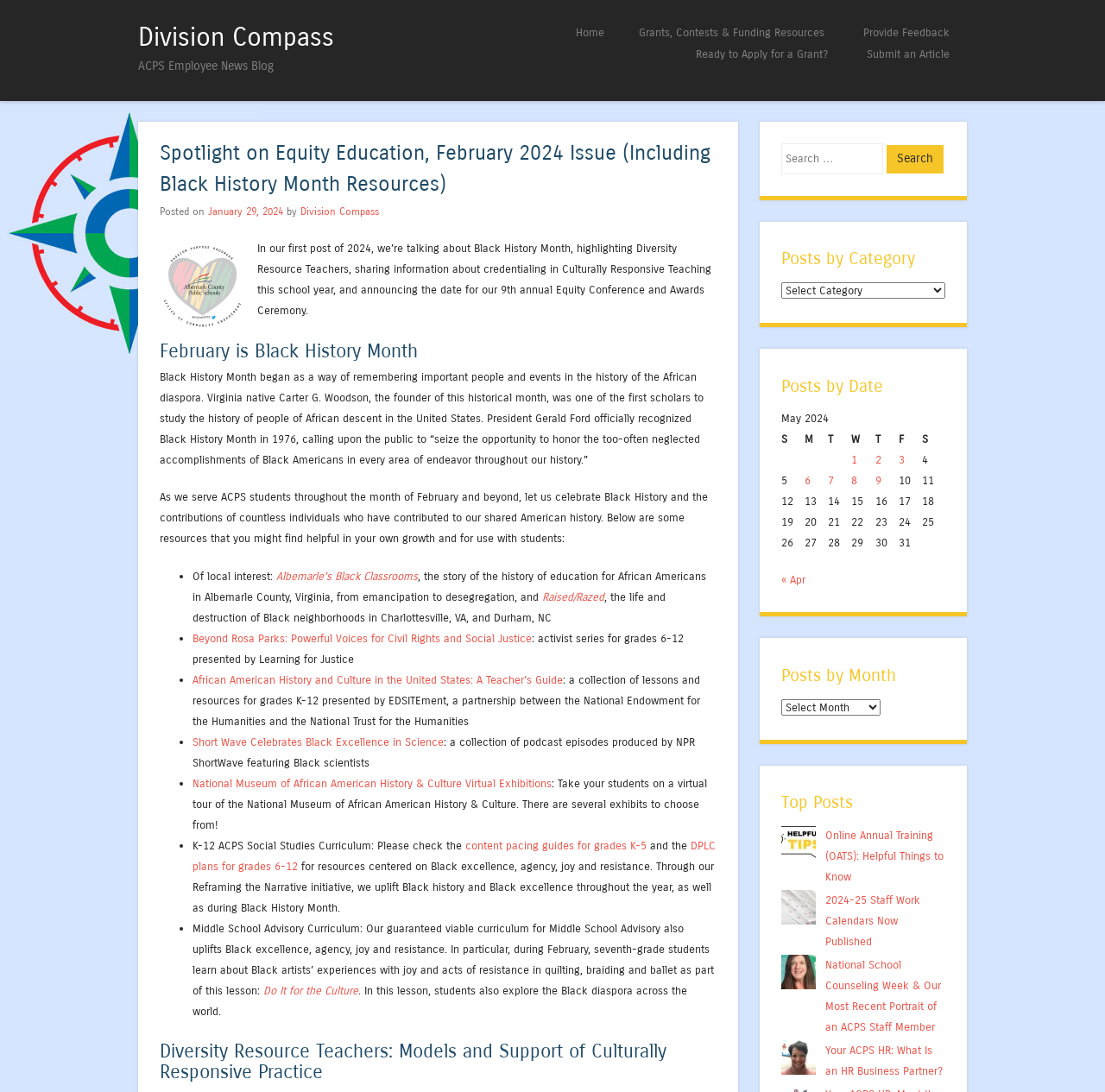Detail the webpage's structure and highlights in your description.

The webpage is a blog post from the Division Compass, a publication of the ACPS Employee News Blog. The title of the post is "Spotlight on Equity Education, February 2024 Issue (Including Black History Month Resources)". 

At the top of the page, there is a heading that reads "Division Compass" and a link to the same. Below this, there is a menu with links to "Home", "Grants, Contests & Funding Resources", "Provide Feedback", "Ready to Apply for a Grant?", and "Submit an Article". 

The main content of the page is divided into sections. The first section is an introduction to the post, which mentions that it is the first post of 2024 and will be discussing Black History Month, Diversity Resource Teachers, and credentialing in Culturally Responsive Teaching. 

Below this, there is a section titled "February is Black History Month", which provides a brief history of Black History Month and its significance. This is followed by a section that lists resources for celebrating Black History Month, including local resources, educational resources, and virtual exhibitions. 

The next section is titled "Diversity Resource Teachers: Models and Support of Culturally Responsive Practice", which discusses the role of Diversity Resource Teachers in promoting culturally responsive teaching practices. 

On the right-hand side of the page, there is a search bar and a section titled "Posts by Category" and "Posts by Date", which allows users to filter and browse through previous posts. There is also a table that displays posts published in May 2024.